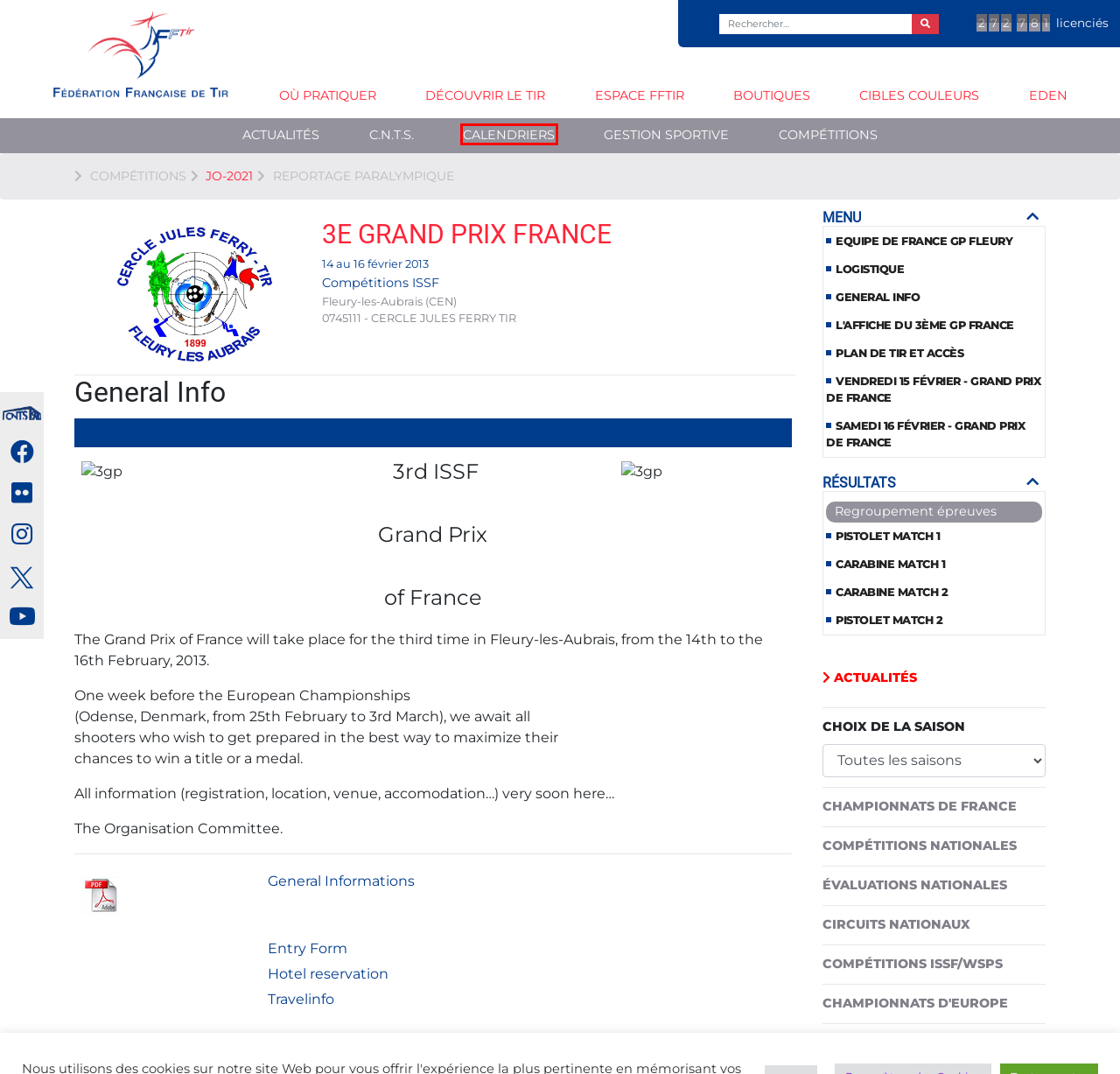Look at the screenshot of a webpage, where a red bounding box highlights an element. Select the best description that matches the new webpage after clicking the highlighted element. Here are the candidates:
A. Calendriers | Fédération française de tir
B. Découvrir le tir | Fédération française de tir
C. C.N.T.S. | Fédération française de tir
D. Gestion Sportive | Fédération française de tir
E. jo-2021 | Fédération française de tir
F. Espace FFTir | Fédération française de tir
G. Où pratiquer | Fédération française de tir
H. Cibles Couleurs – Un site officiel de la Fédération Française de Tir

A